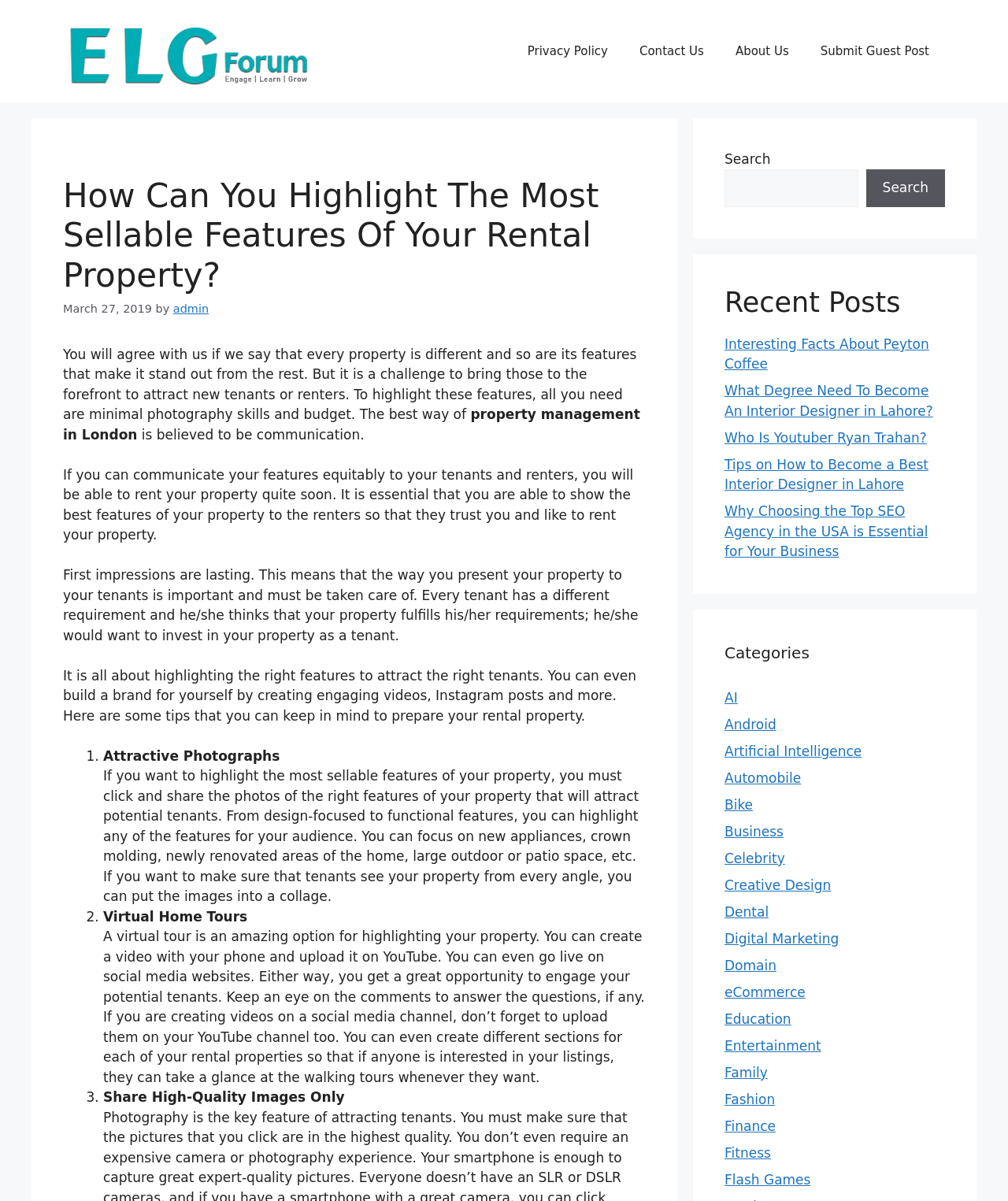Could you find the bounding box coordinates of the clickable area to complete this instruction: "Click the 'ELG Forum' link"?

[0.062, 0.035, 0.312, 0.048]